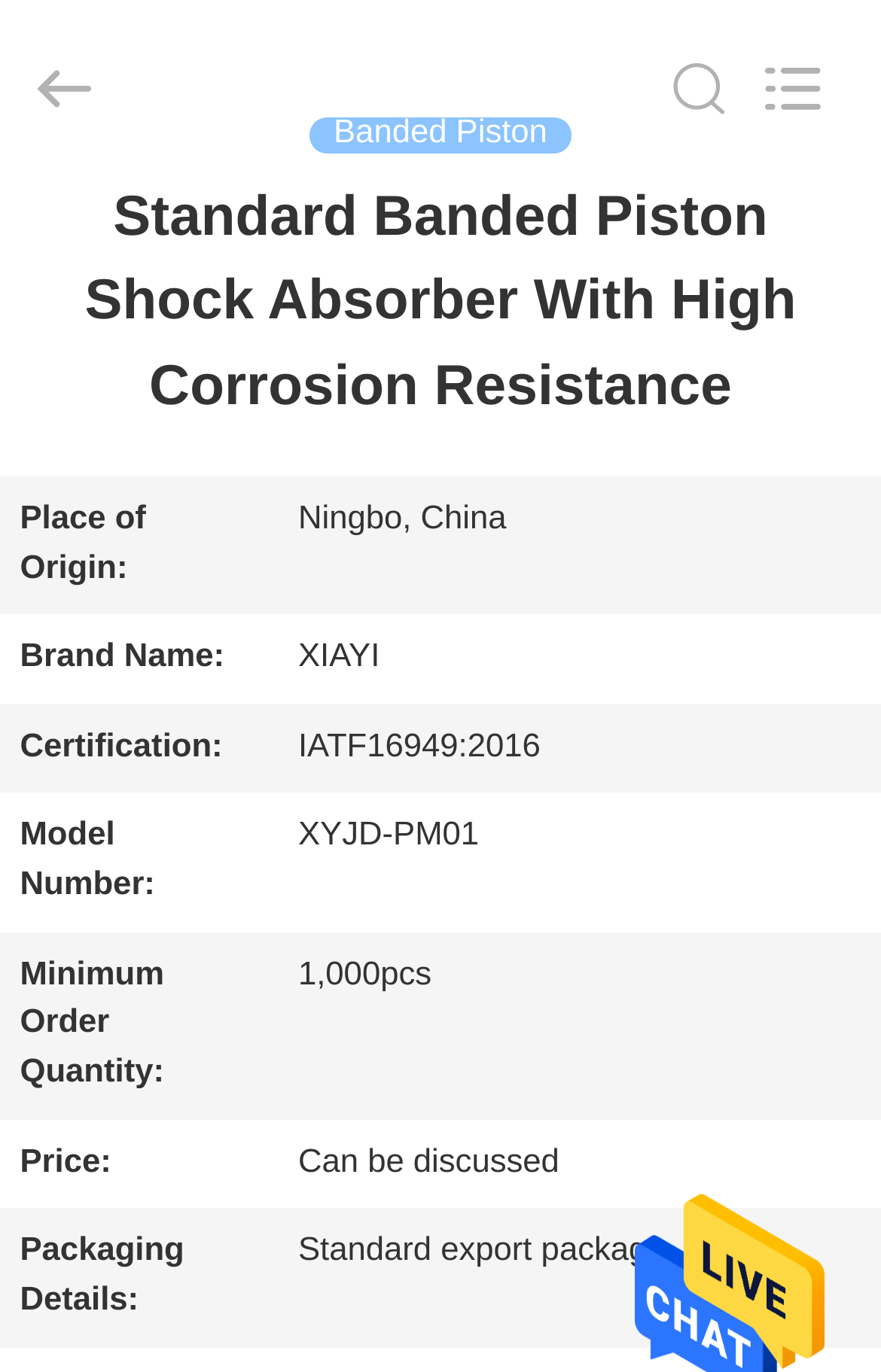Determine the main heading of the webpage and generate its text.

Standard Banded Piston Shock Absorber With High Corrosion Resistance